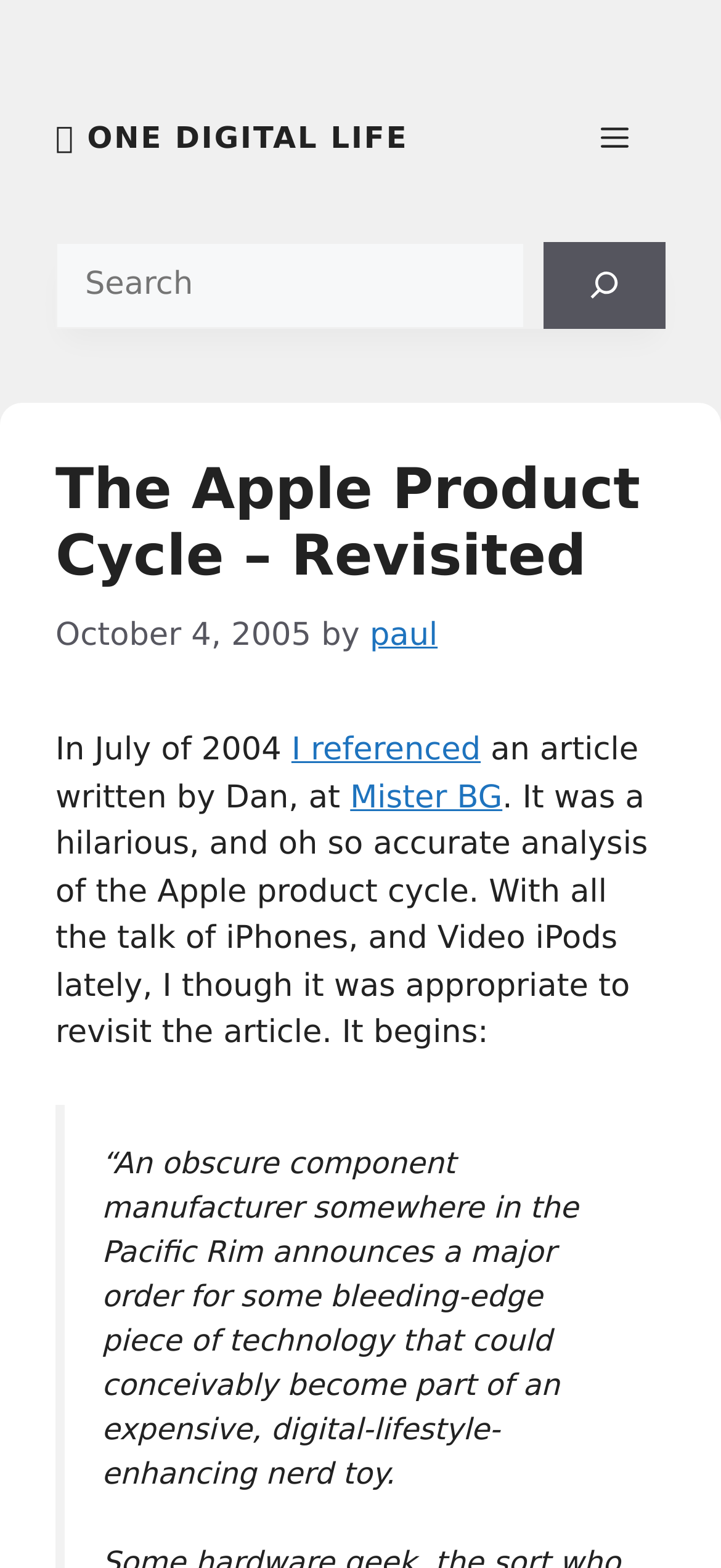What is the author of the current article?
Using the image as a reference, answer with just one word or a short phrase.

paul